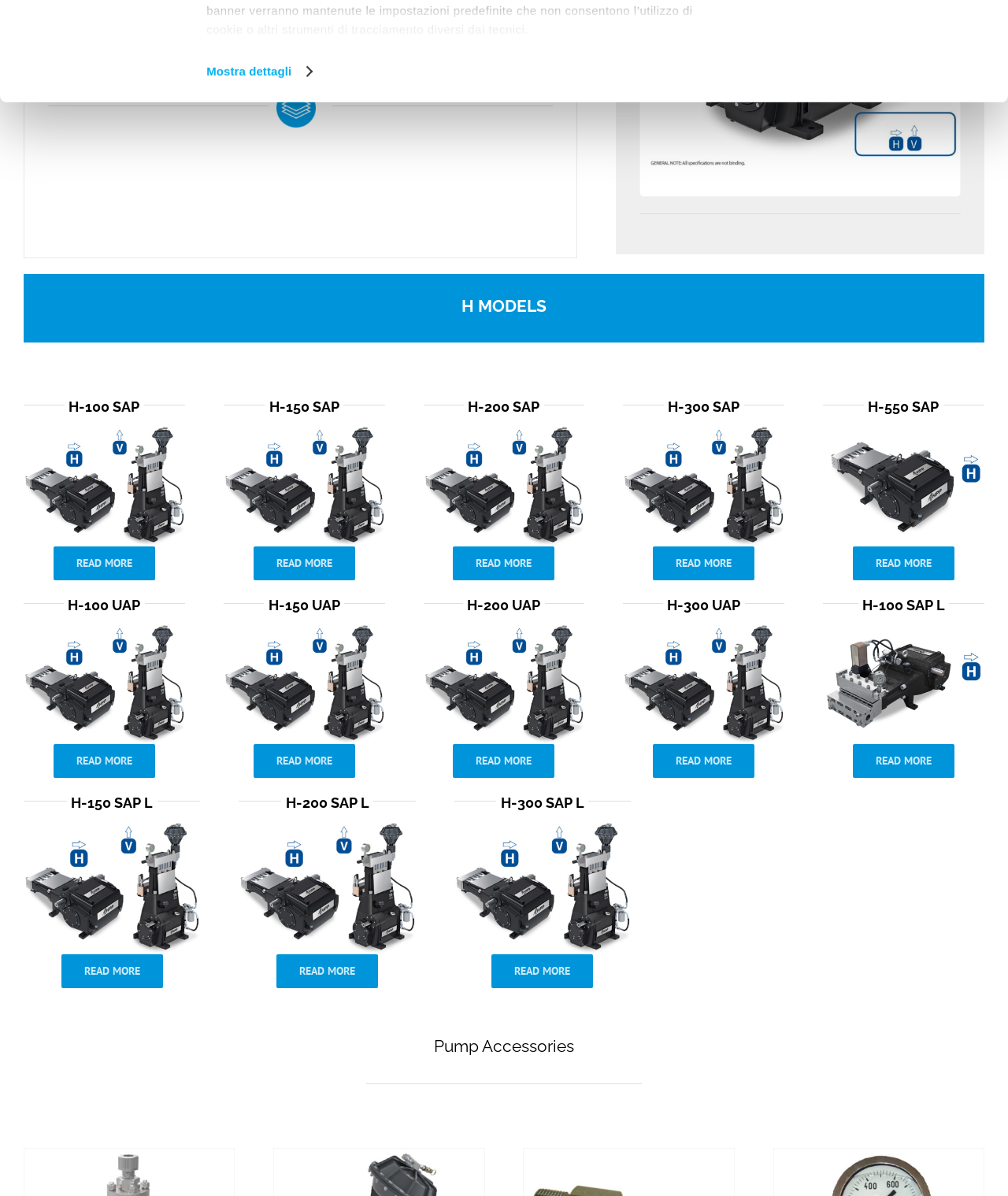How many types of H SERIES pumps are listed on the webpage?
Please give a detailed and elaborate answer to the question.

The webpage has multiple headings and links related to H SERIES pumps, and I counted 10 different types of pumps listed, including H-100 SAP, H-150 SAP, H-200 SAP, and so on.